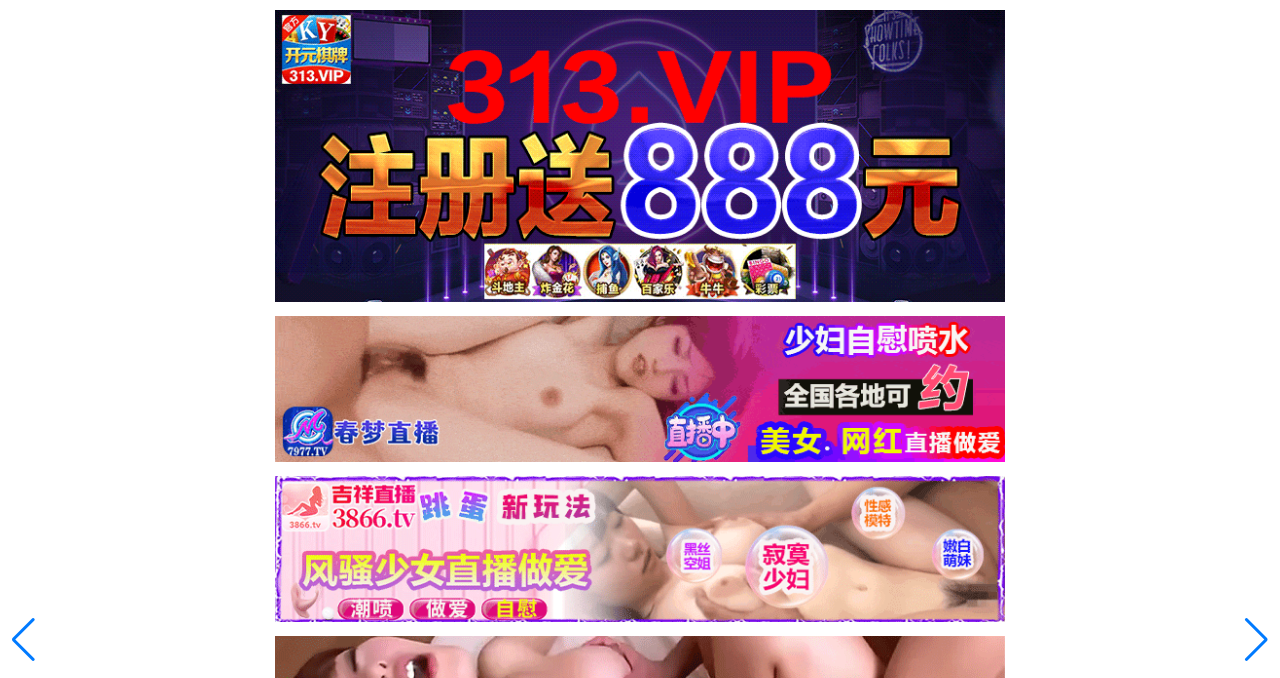What is the number of ads on this page?
Please craft a detailed and exhaustive response to the question.

I counted the number of links with the text '广告' (which means 'ad' in Chinese) and found three of them, namely '广告1', '广告2', and '广告3'.